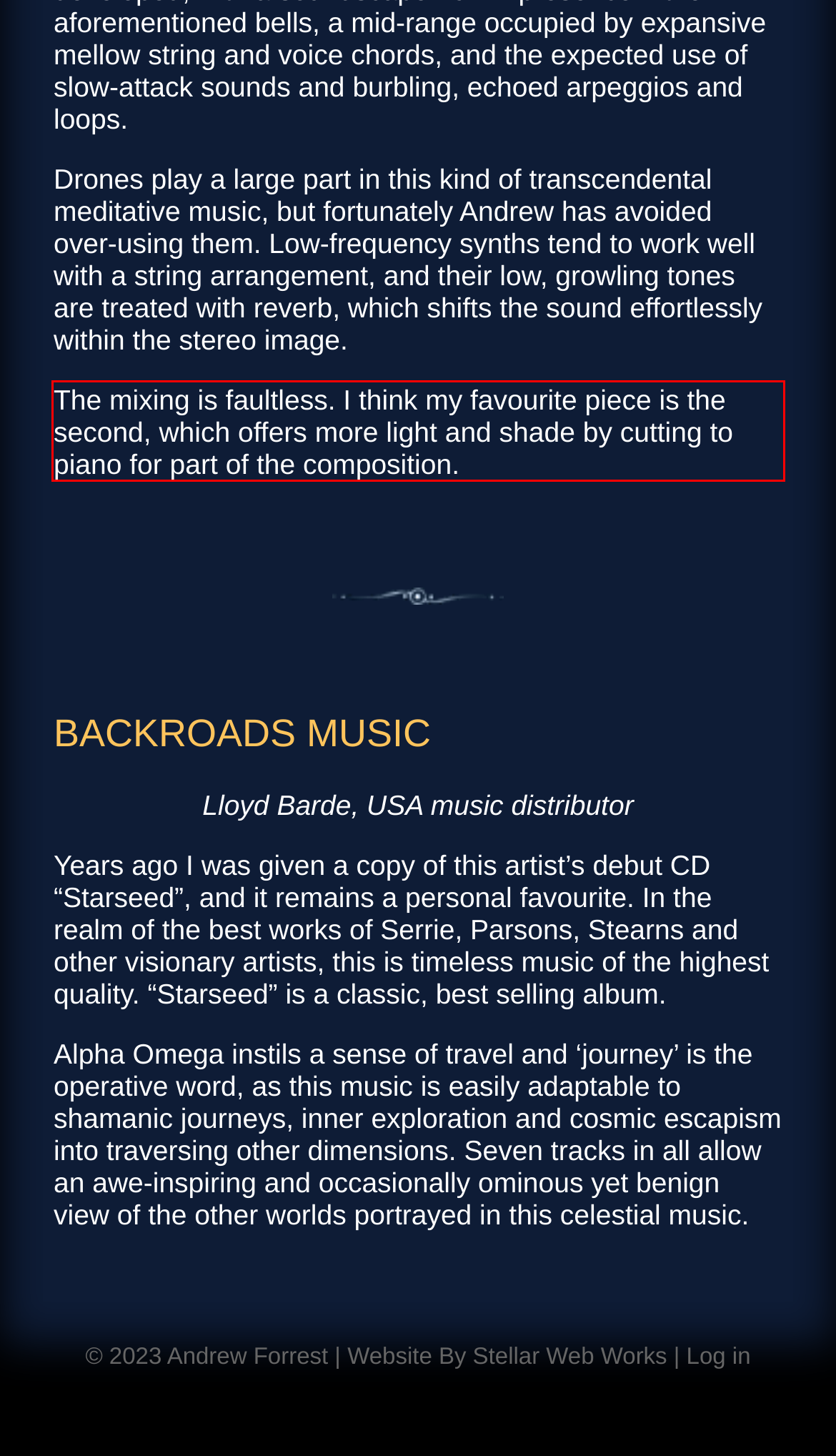Observe the screenshot of the webpage that includes a red rectangle bounding box. Conduct OCR on the content inside this red bounding box and generate the text.

The mixing is faultless. I think my favourite piece is the second, which offers more light and shade by cutting to piano for part of the composition.